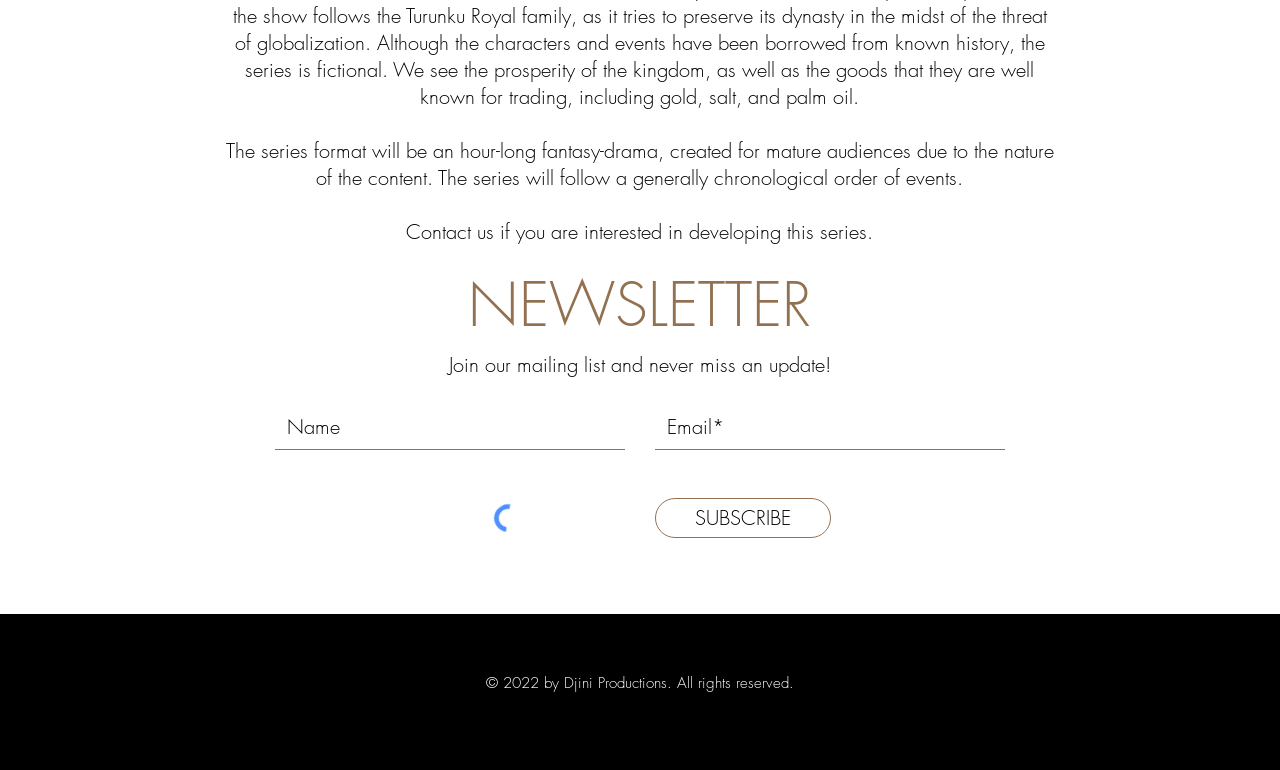Locate the bounding box coordinates of the element I should click to achieve the following instruction: "Go to previous post".

None